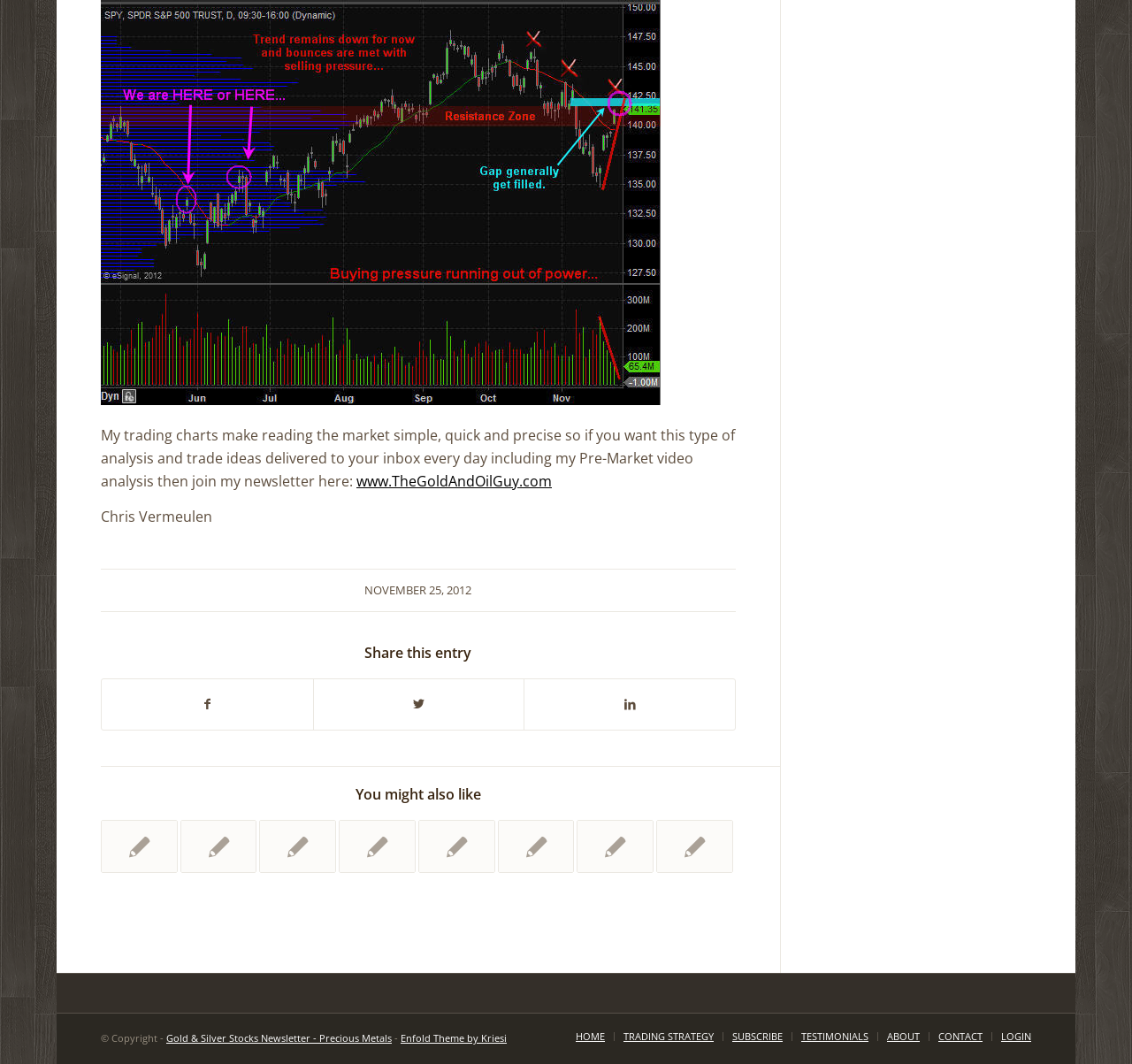Respond to the following question with a brief word or phrase:
How many links are there in the 'You might also like' section?

7